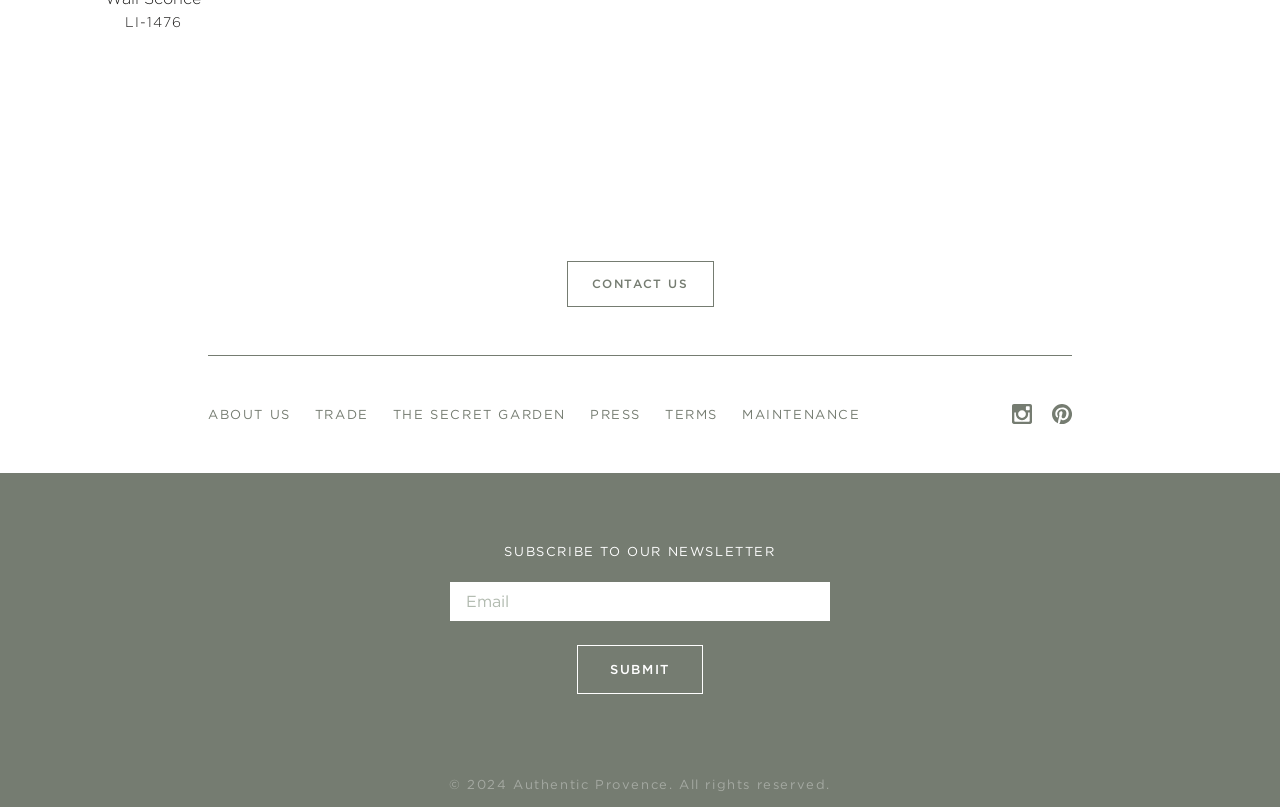What is the purpose of the 'SUBMIT' button?
Please interpret the details in the image and answer the question thoroughly.

The 'SUBMIT' button is located below the 'Email' textbox and the 'SUBSCRIBE TO OUR NEWSLETTER' text, indicating that it is used to submit the email address for newsletter subscription.